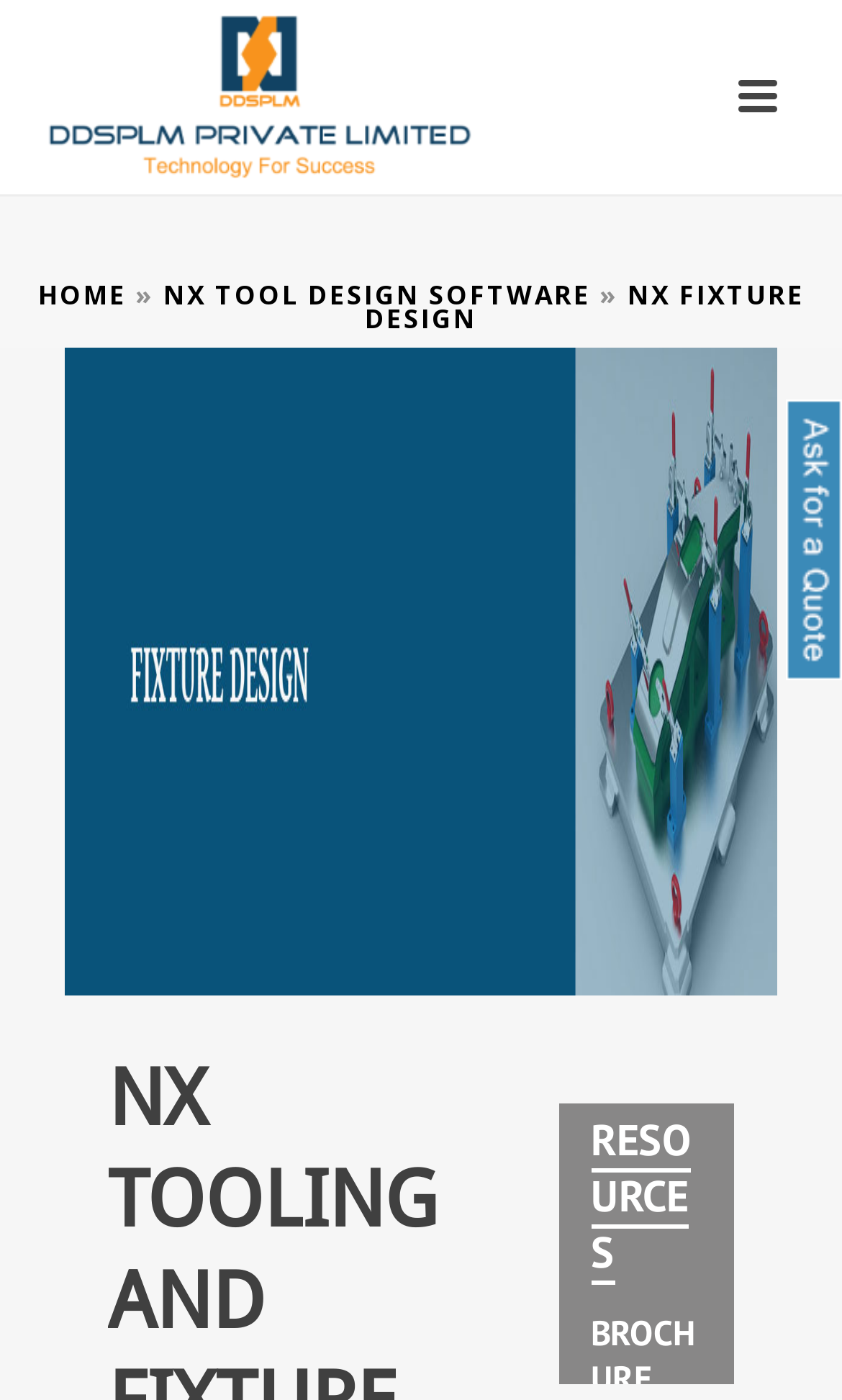What is the purpose of the image on the webpage?
Give a one-word or short phrase answer based on the image.

Decoration or illustration